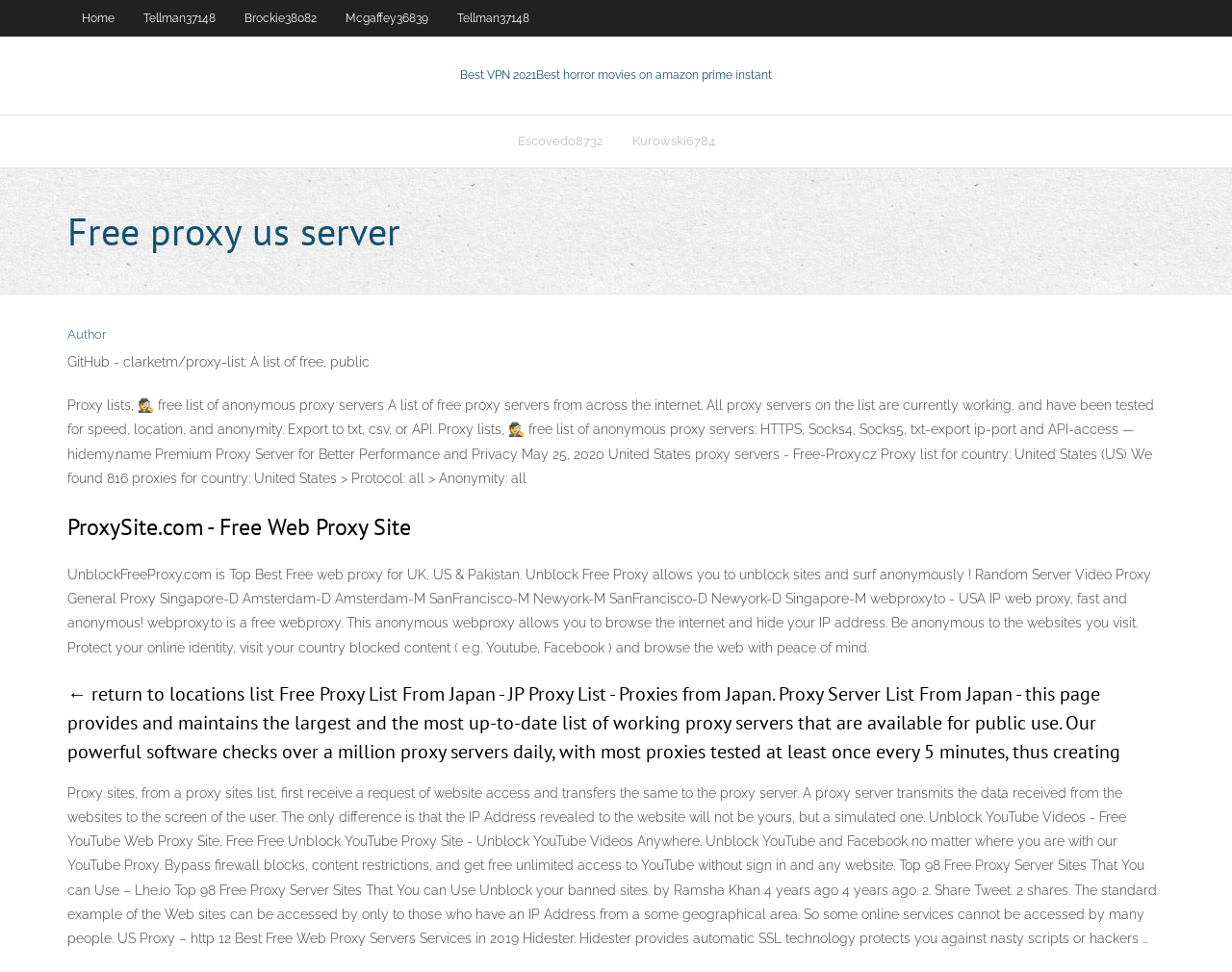Please identify the bounding box coordinates of where to click in order to follow the instruction: "Visit the 'Best VPN 2021' page".

[0.373, 0.07, 0.435, 0.084]